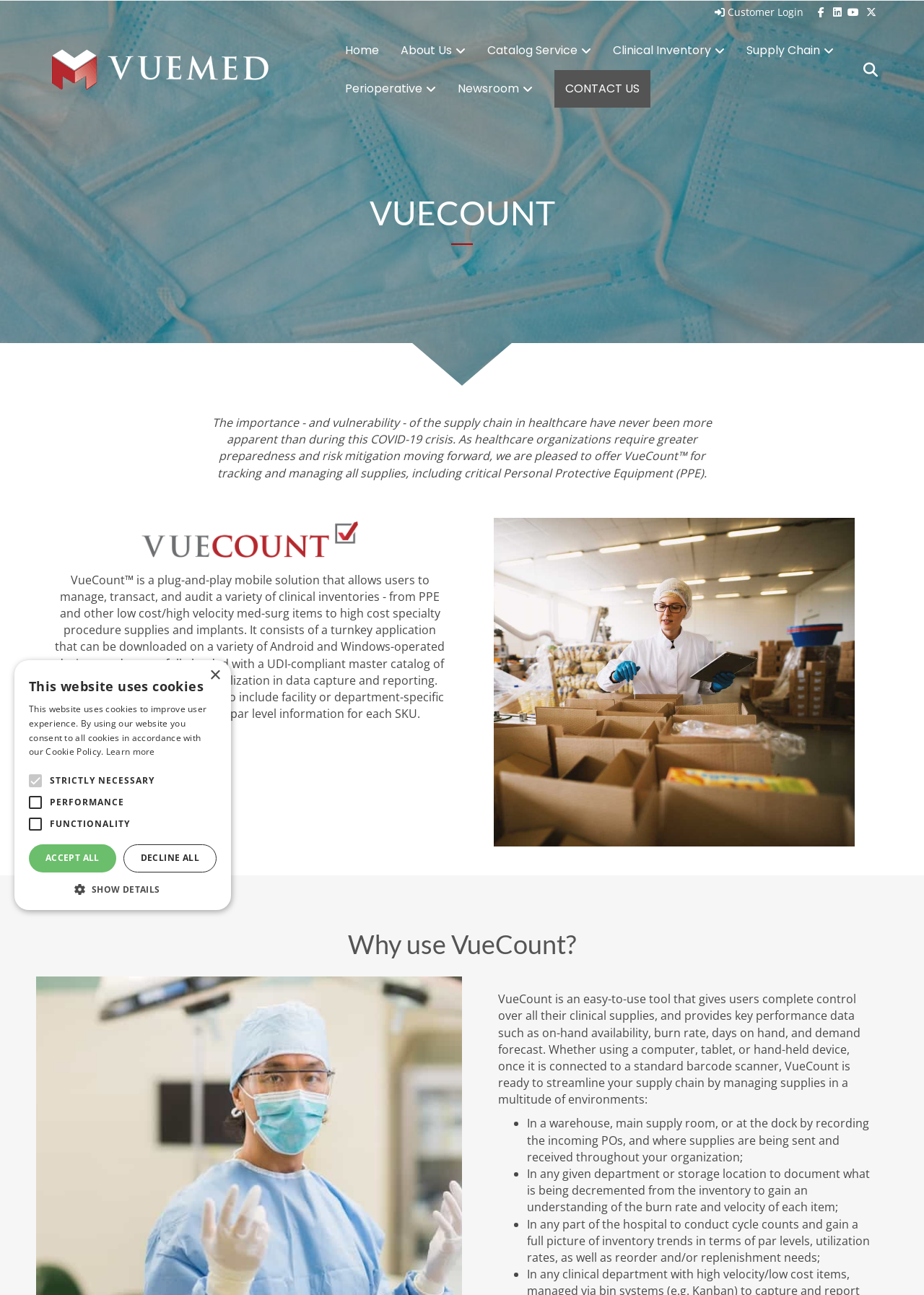Locate the bounding box coordinates of the element that needs to be clicked to carry out the instruction: "Click the Home link". The coordinates should be given as four float numbers ranging from 0 to 1, i.e., [left, top, right, bottom].

[0.362, 0.025, 0.422, 0.054]